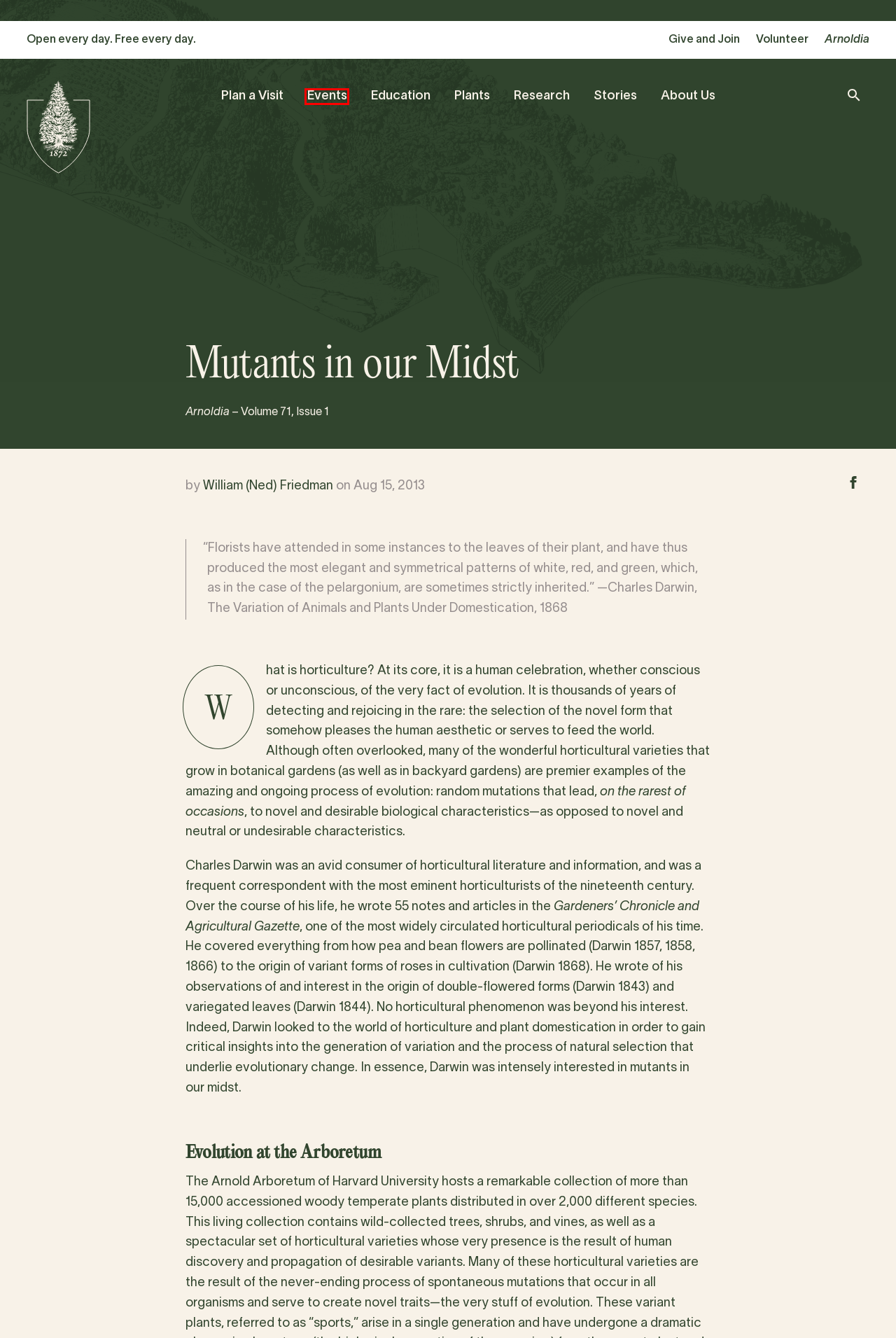After examining the screenshot of a webpage with a red bounding box, choose the most accurate webpage description that corresponds to the new page after clicking the element inside the red box. Here are the candidates:
A. About Us - Arnold Arboretum | Arnold Arboretum
B. Plants - Arnold Arboretum | Arnold Arboretum
C. William (Ned) Friedman - Arnold Arboretum | Arnold Arboretum
D. Stories - Arnold Arboretum | Arnold Arboretum
E. Give and Join - Arnold Arboretum | Arnold Arboretum
F. Volunteer Opportunities - Arnold Arboretum | Arnold Arboretum
G. Events - Arnold Arboretum | Arnold Arboretum
H. Research - Arnold Arboretum | Arnold Arboretum

G